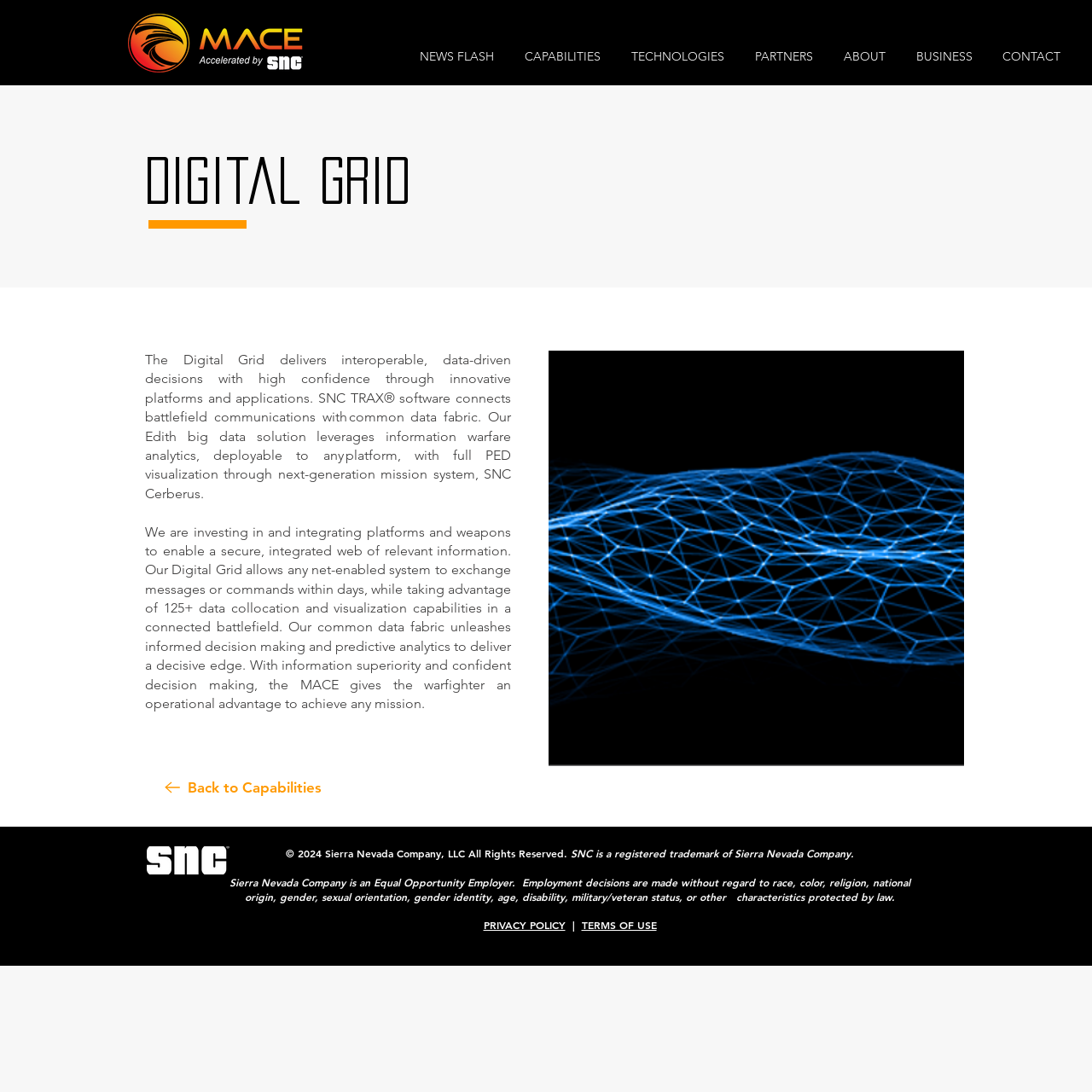What is the purpose of the Digital Grid?
Look at the image and respond with a one-word or short phrase answer.

Delivers interoperable, data-driven decisions